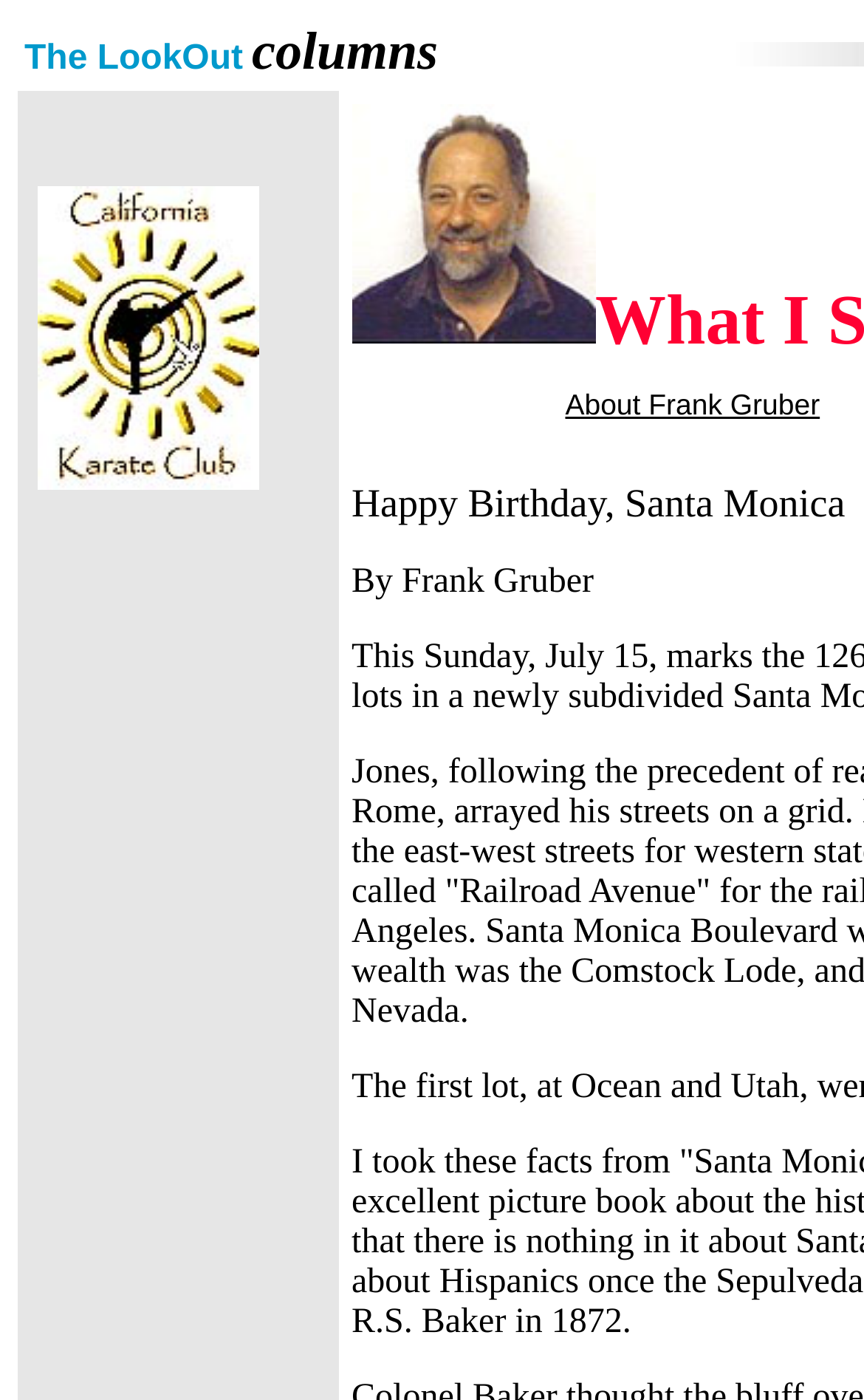Please give a succinct answer to the question in one word or phrase:
What is the position of the image with no description?

Top-left